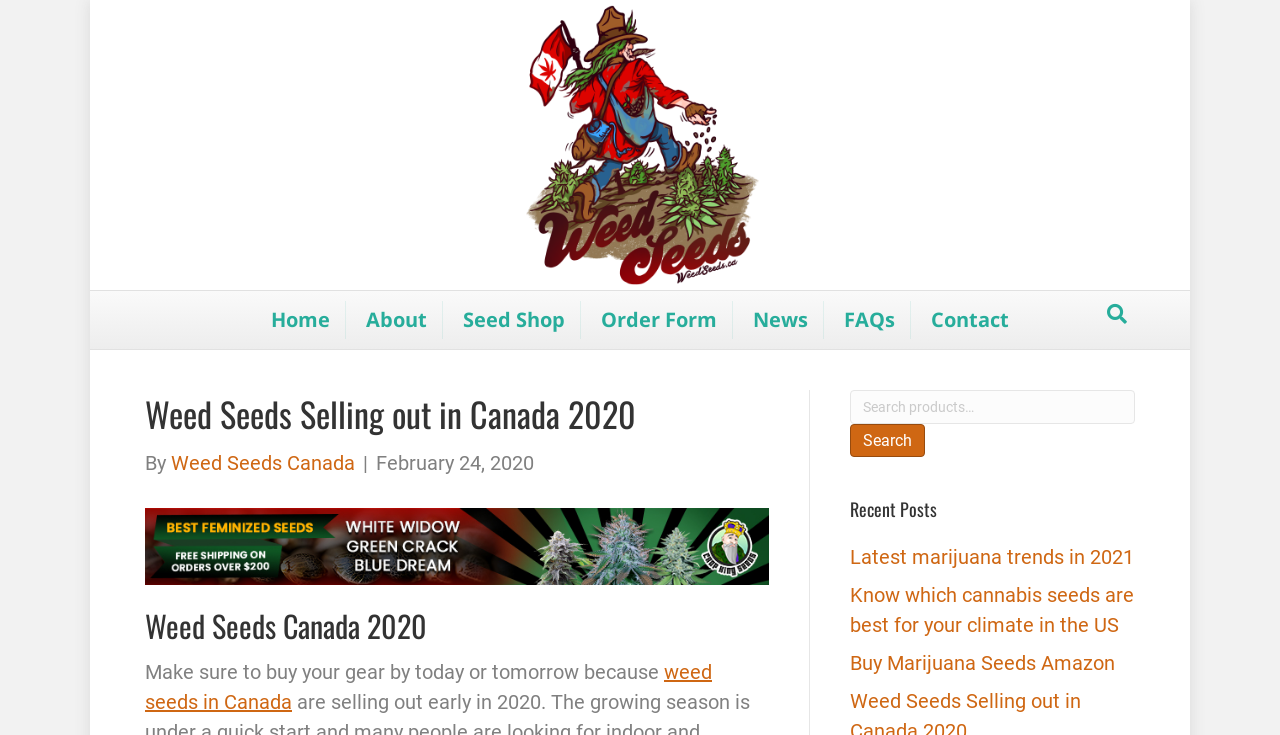What is the topic of the blog post?
Use the image to answer the question with a single word or phrase.

Weed Seeds Selling out in Canada 2020